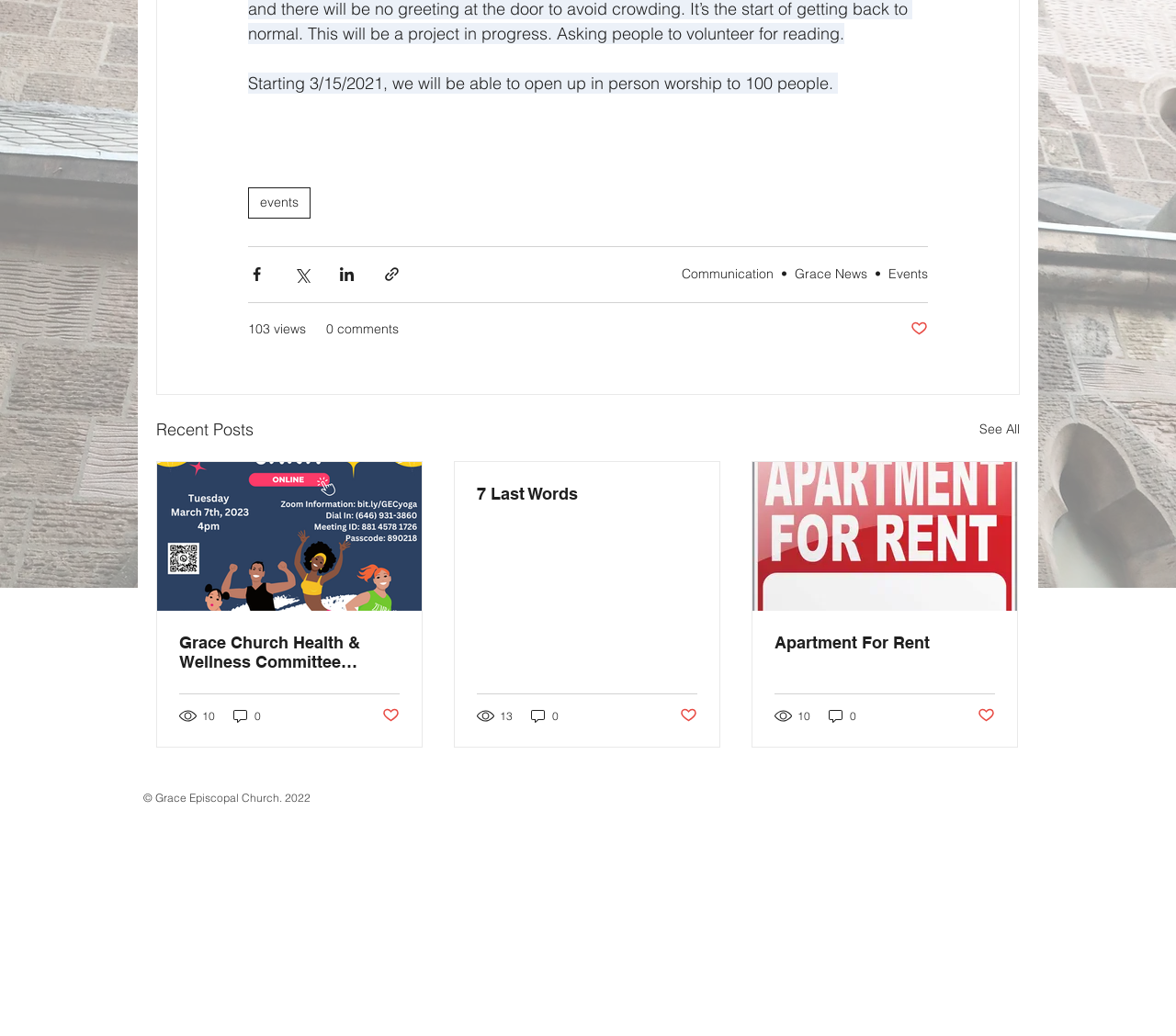Determine the bounding box coordinates (top-left x, top-left y, bottom-right x, bottom-right y) of the UI element described in the following text: Apartment For Rent

[0.659, 0.61, 0.846, 0.629]